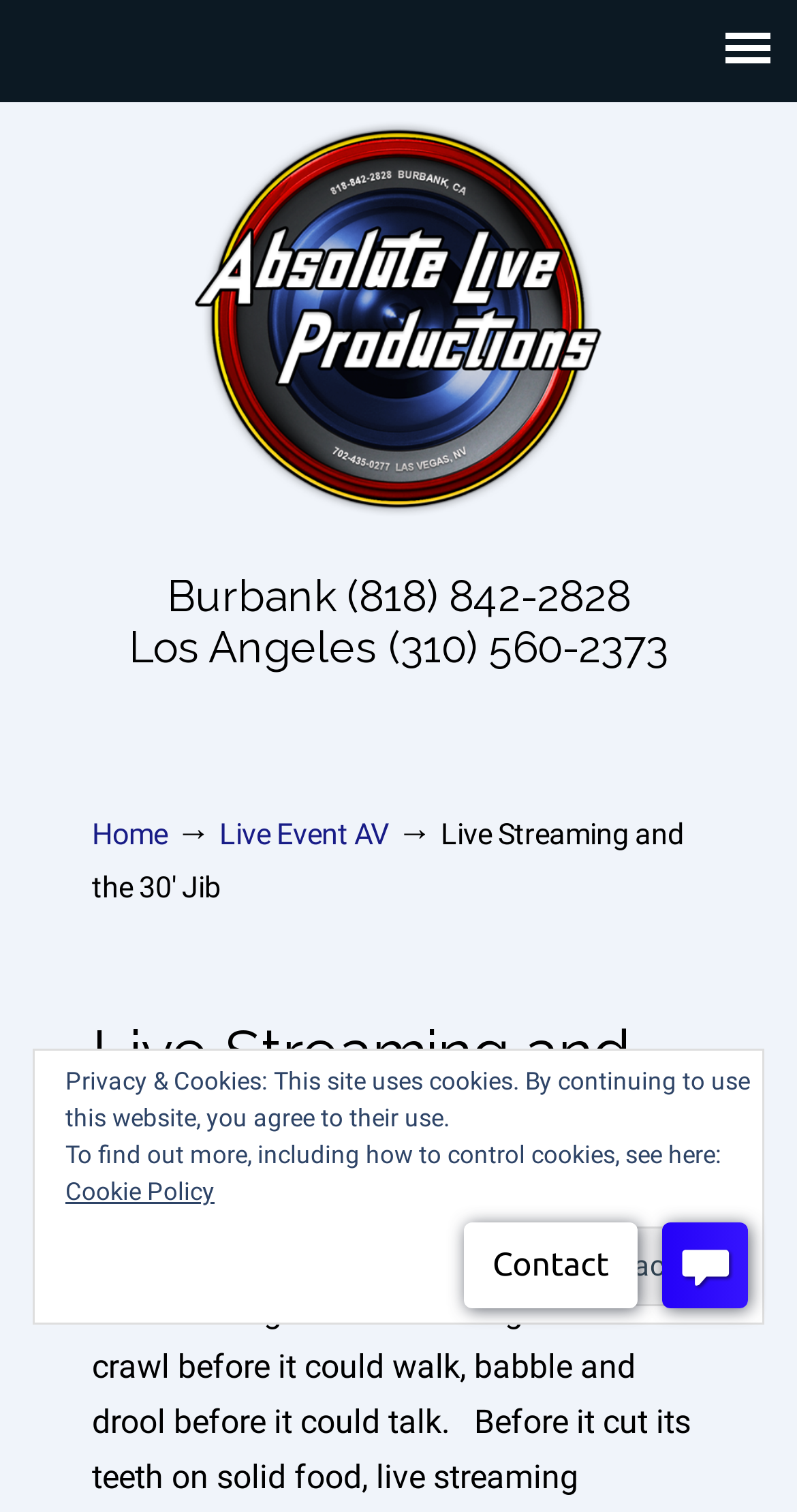Respond with a single word or phrase for the following question: 
What is the purpose of the 30-foot jib?

Transform live streams